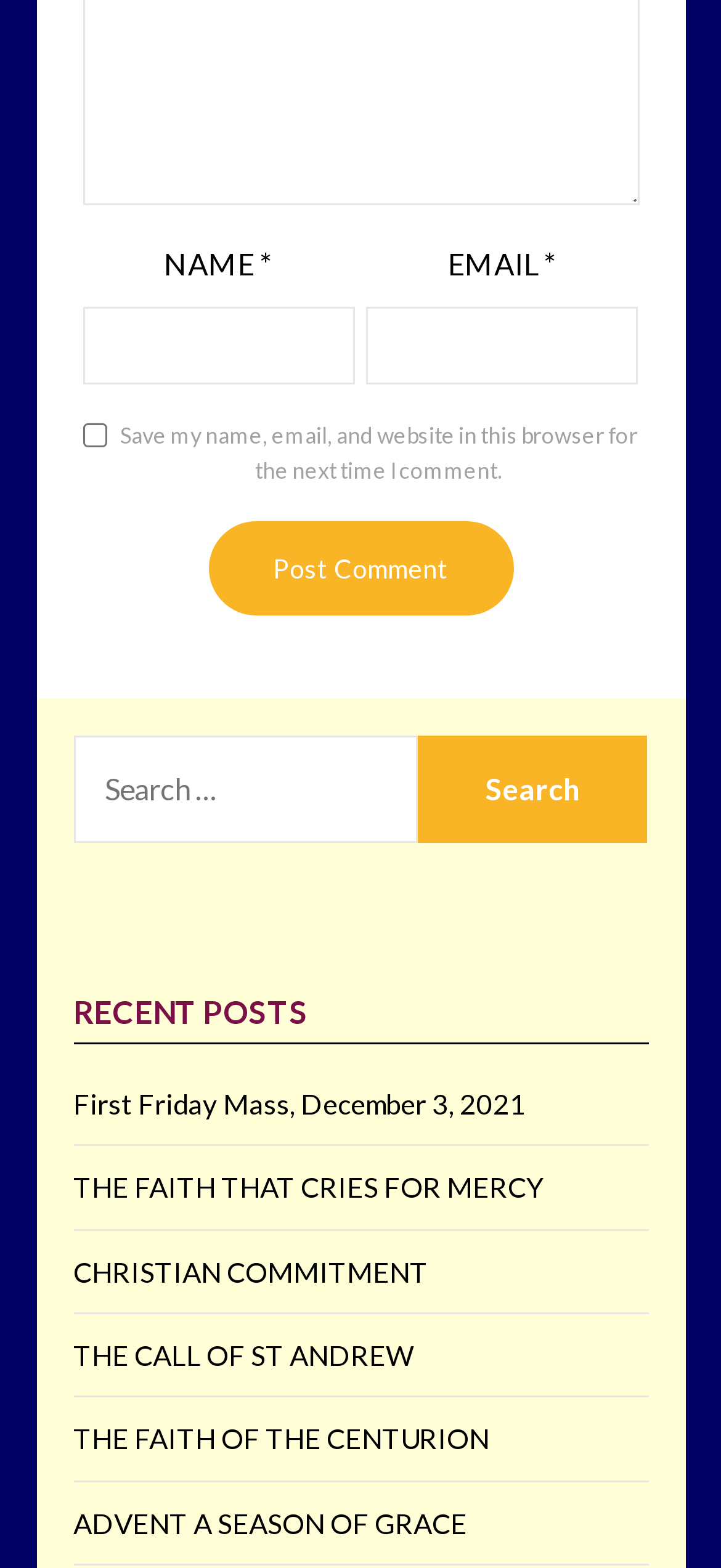How many links are under 'RECENT POSTS'?
Please provide a detailed and comprehensive answer to the question.

I counted the number of links under the 'RECENT POSTS' heading, which are 'First Friday Mass, December 3, 2021', 'THE FAITH THAT CRIES FOR MERCY', 'CHRISTIAN COMMITMENT', 'THE CALL OF ST ANDREW', 'THE FAITH OF THE CENTURION', and 'ADVENT A SEASON OF GRACE'.